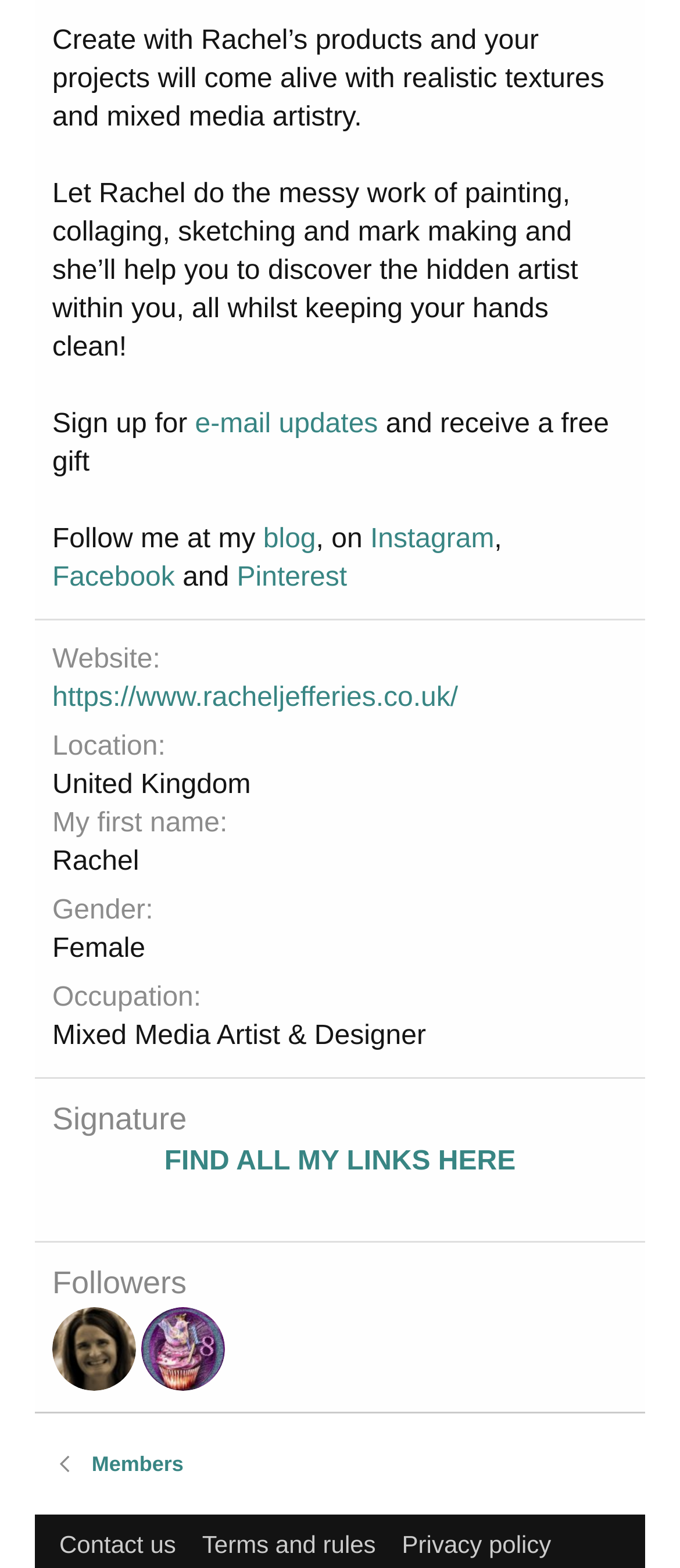Provide a brief response using a word or short phrase to this question:
What is Rachel's first name?

Rachel